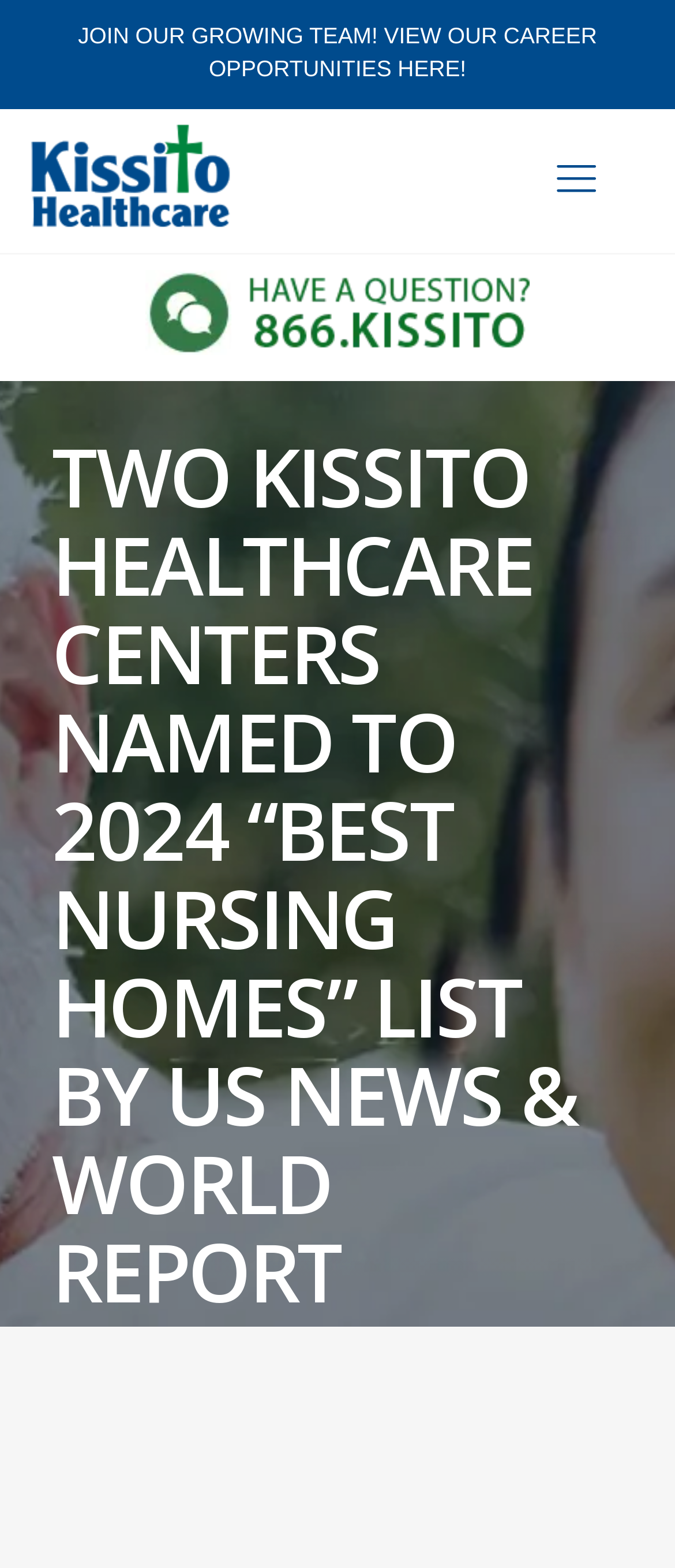Using the information in the image, could you please answer the following question in detail:
What is the purpose of the 'Go to Top' link?

The link 'Go to Top' is likely used to take the user back to the top of the webpage, allowing them to easily navigate to the beginning of the page.